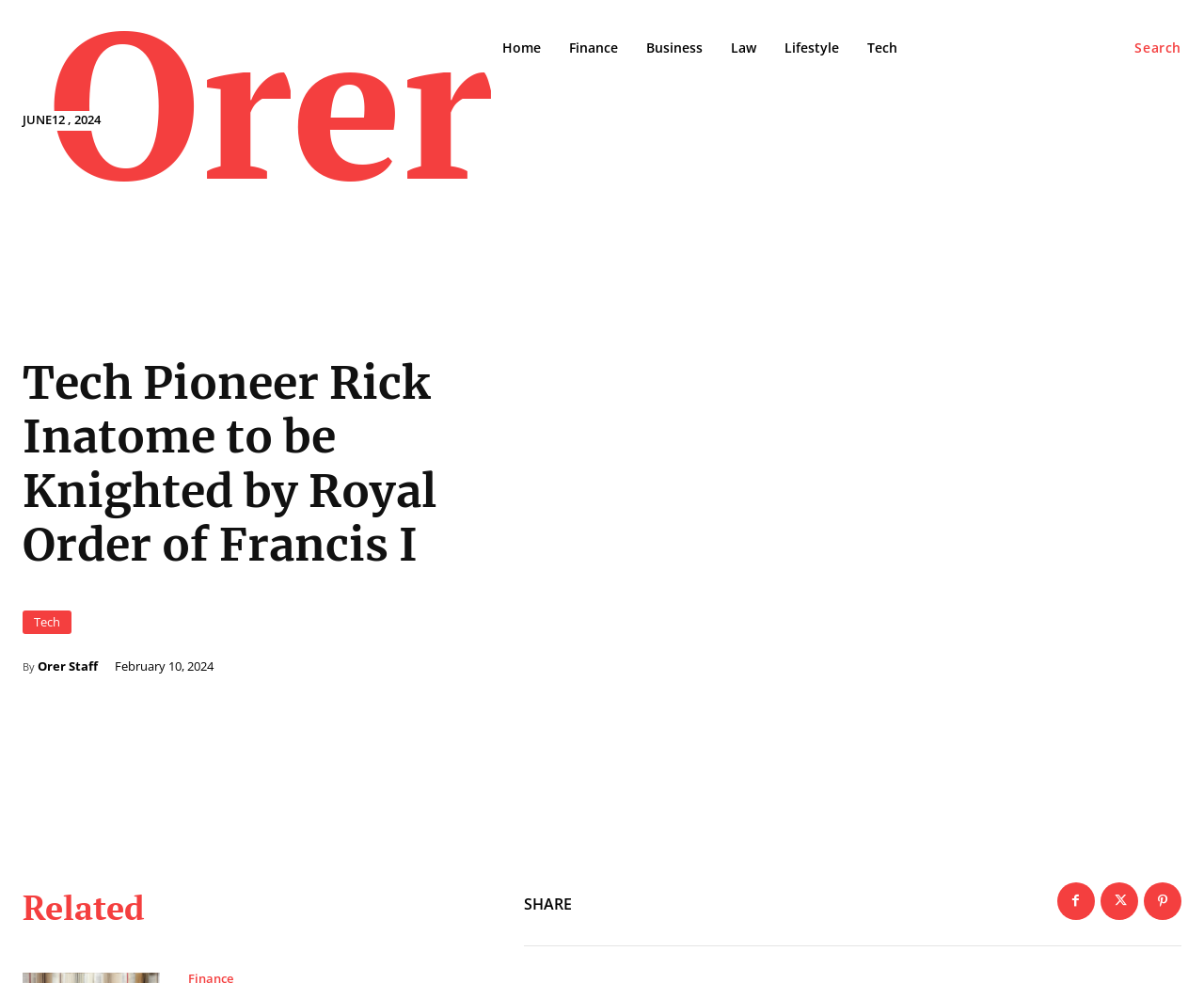Find the bounding box coordinates for the area that should be clicked to accomplish the instruction: "Click on the 'Customized Solutions' link".

None